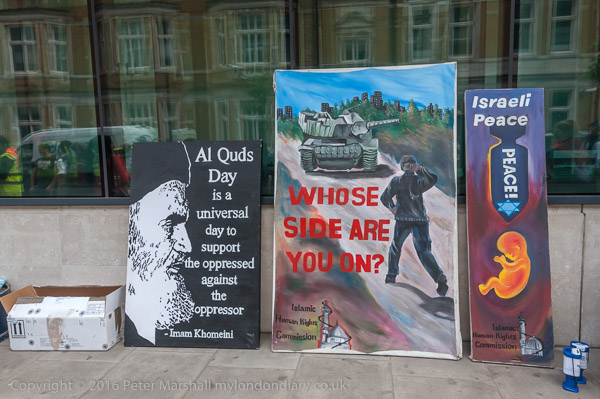What is the annual observance honored by the left banner?
From the image, respond using a single word or phrase.

Al Quds Day